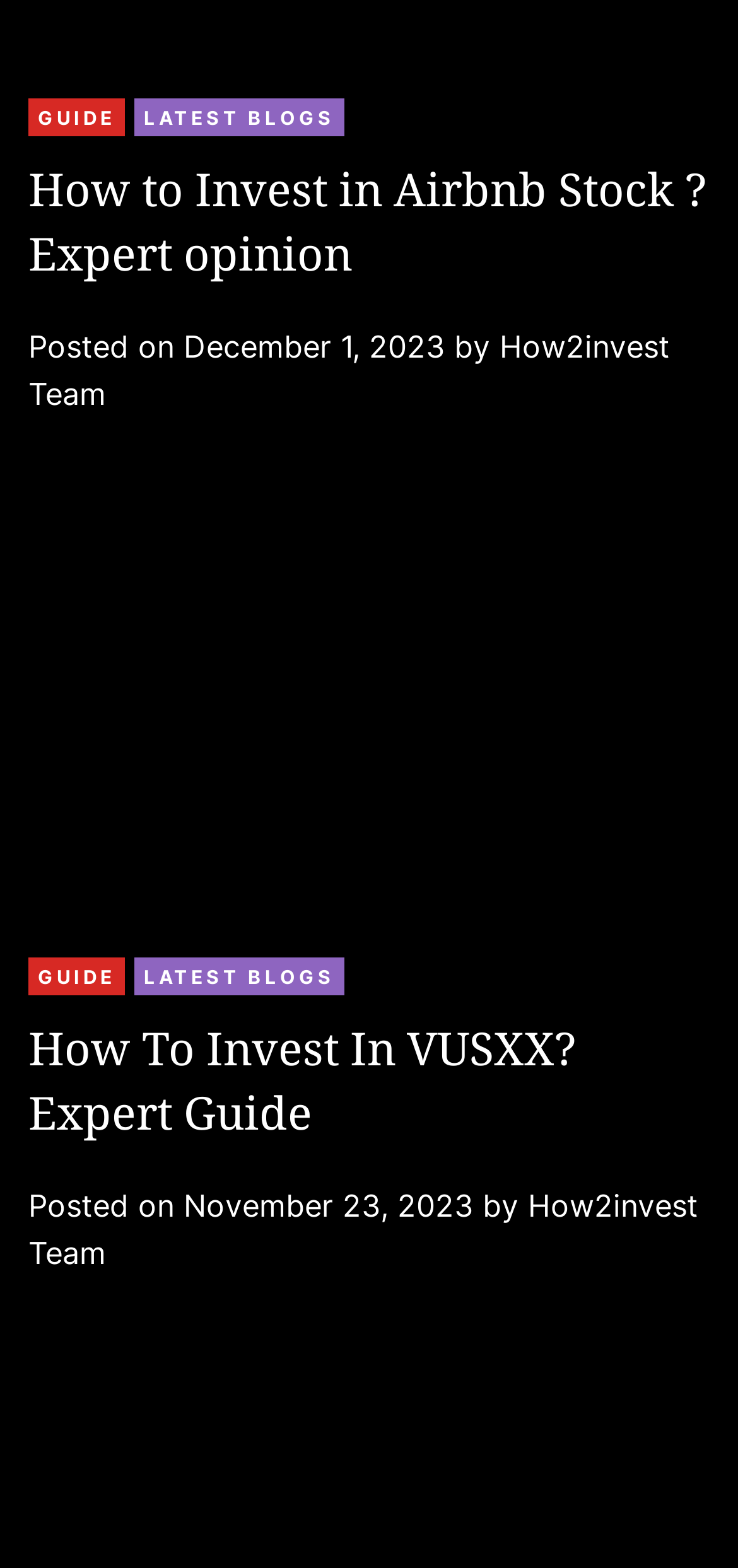Identify the bounding box coordinates of the region I need to click to complete this instruction: "click on How To Invest In VUSXX? Expert Guide".

[0.038, 0.292, 0.962, 0.581]